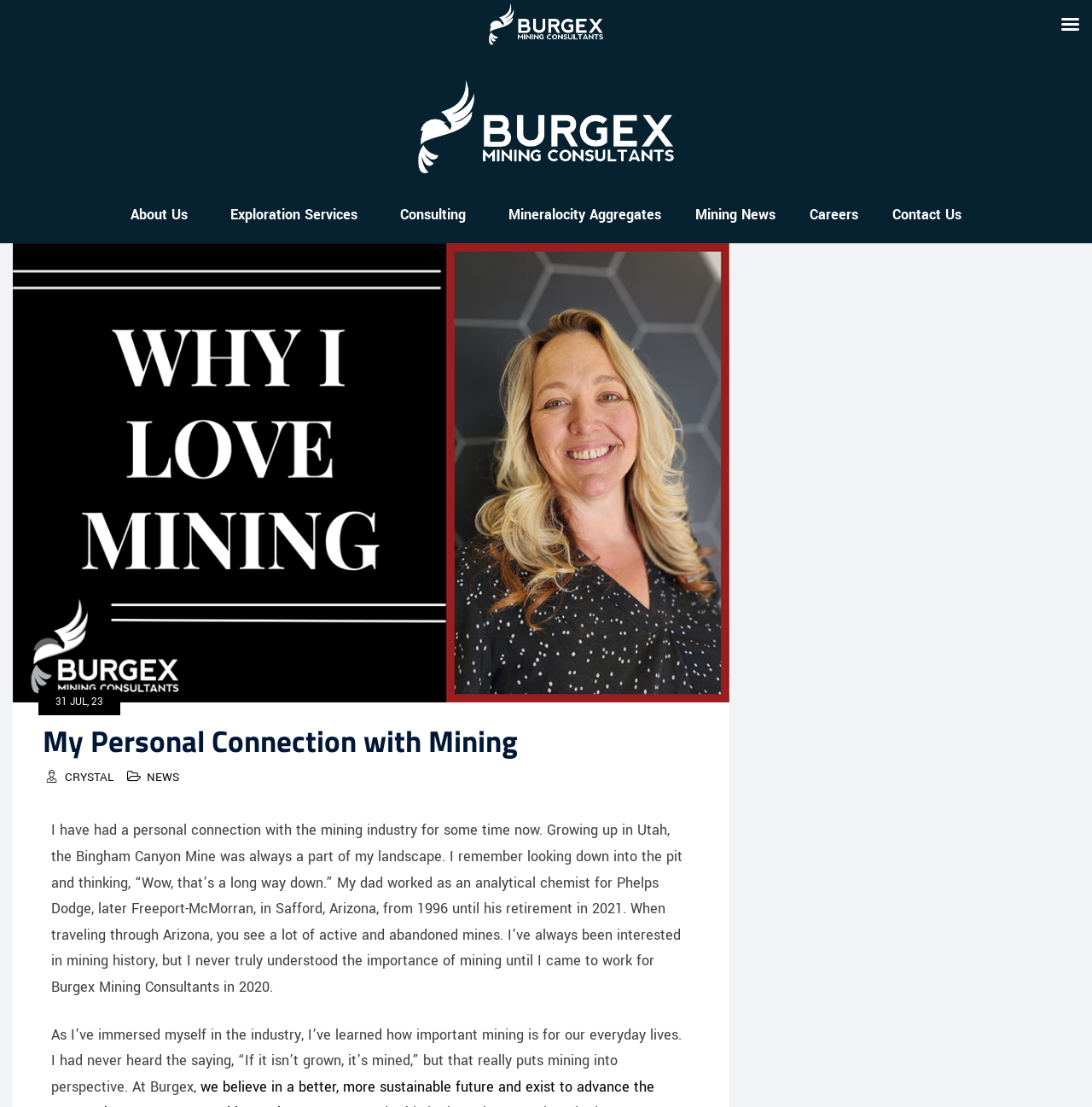With reference to the screenshot, provide a detailed response to the question below:
What is the author's father's occupation?

In the paragraph of text, it is mentioned that the author's dad worked as an analytical chemist for Phelps Dodge, later Freeport-McMorran, in Safford, Arizona, from 1996 until his retirement in 2021.